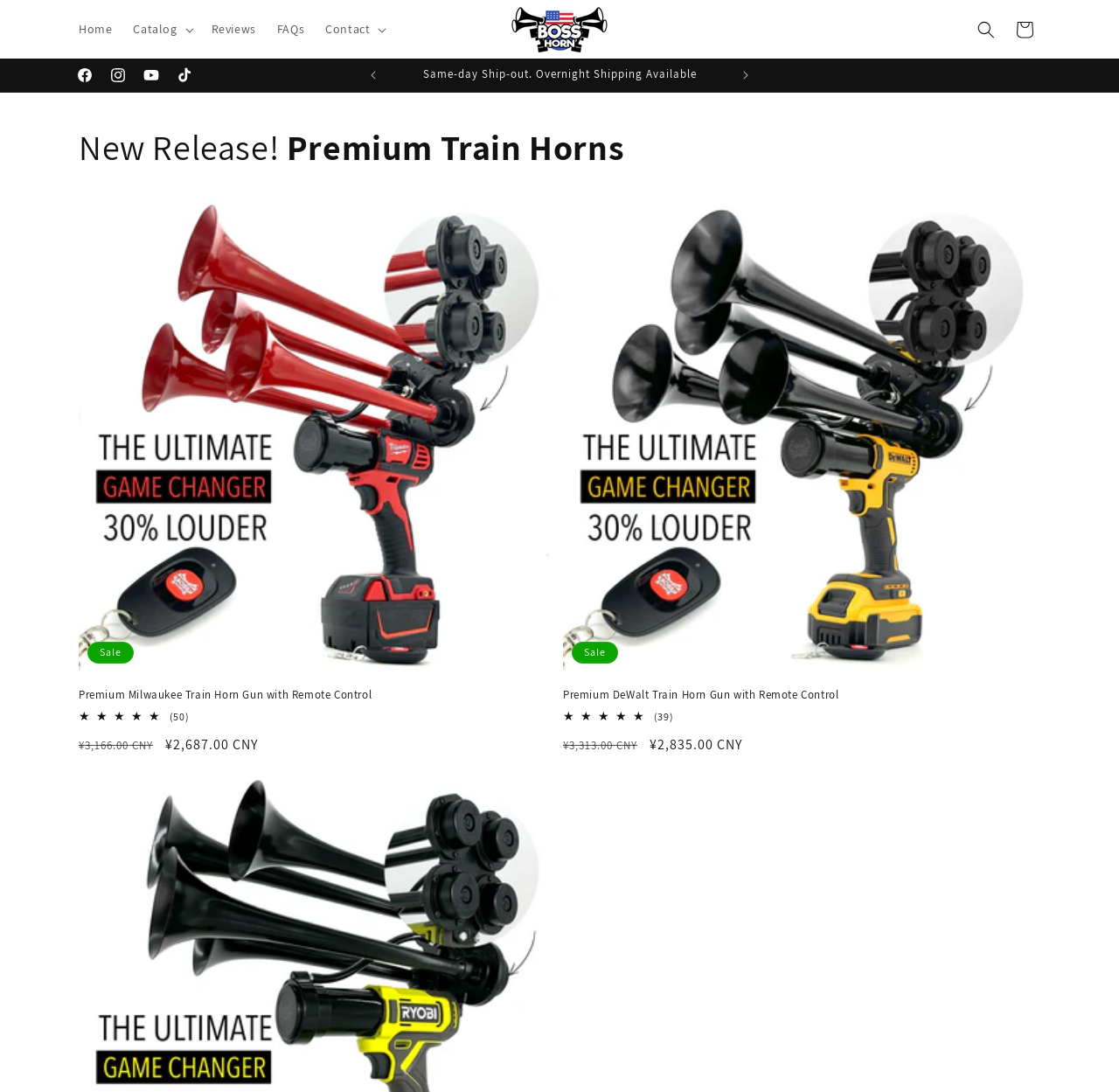Use a single word or phrase to answer the question:
What is the name of the air horn?

Jet Inoue Air Horn